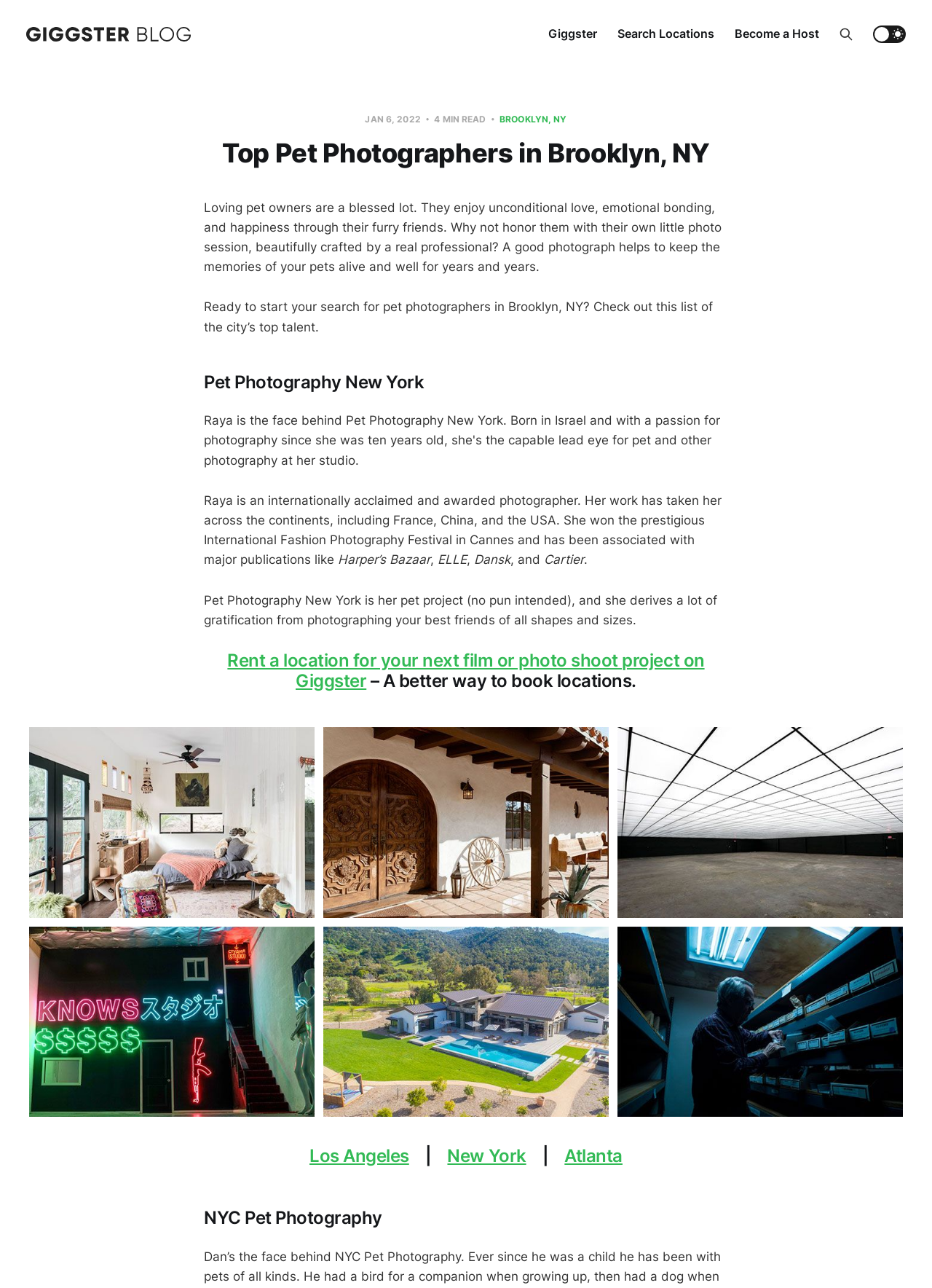For the following element description, predict the bounding box coordinates in the format (top-left x, top-left y, bottom-right x, bottom-right y). All values should be floating point numbers between 0 and 1. Description: Los Angeles

[0.332, 0.889, 0.439, 0.905]